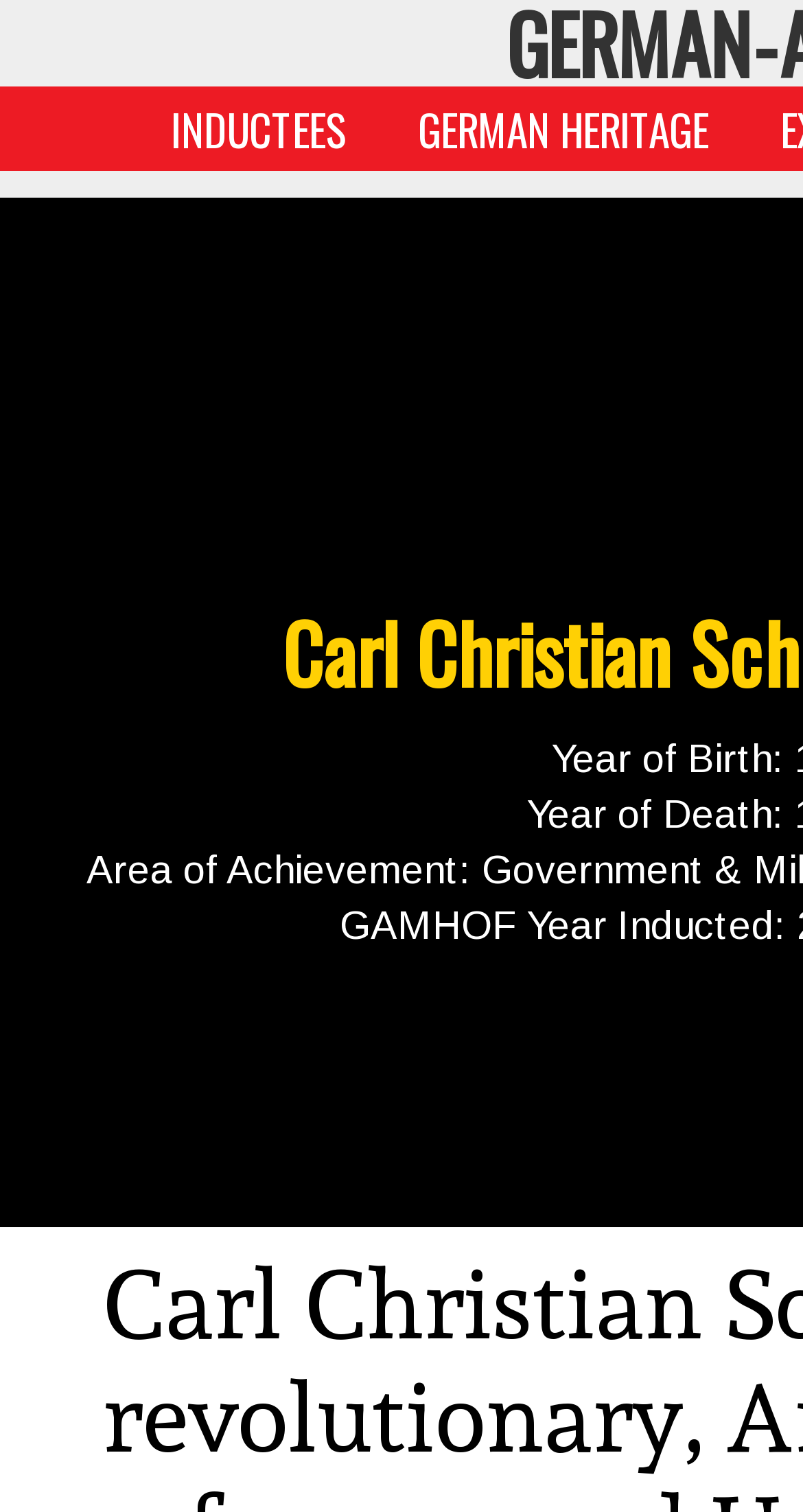Locate and provide the bounding box coordinates for the HTML element that matches this description: "INDUCTEES".

[0.213, 0.064, 0.431, 0.107]